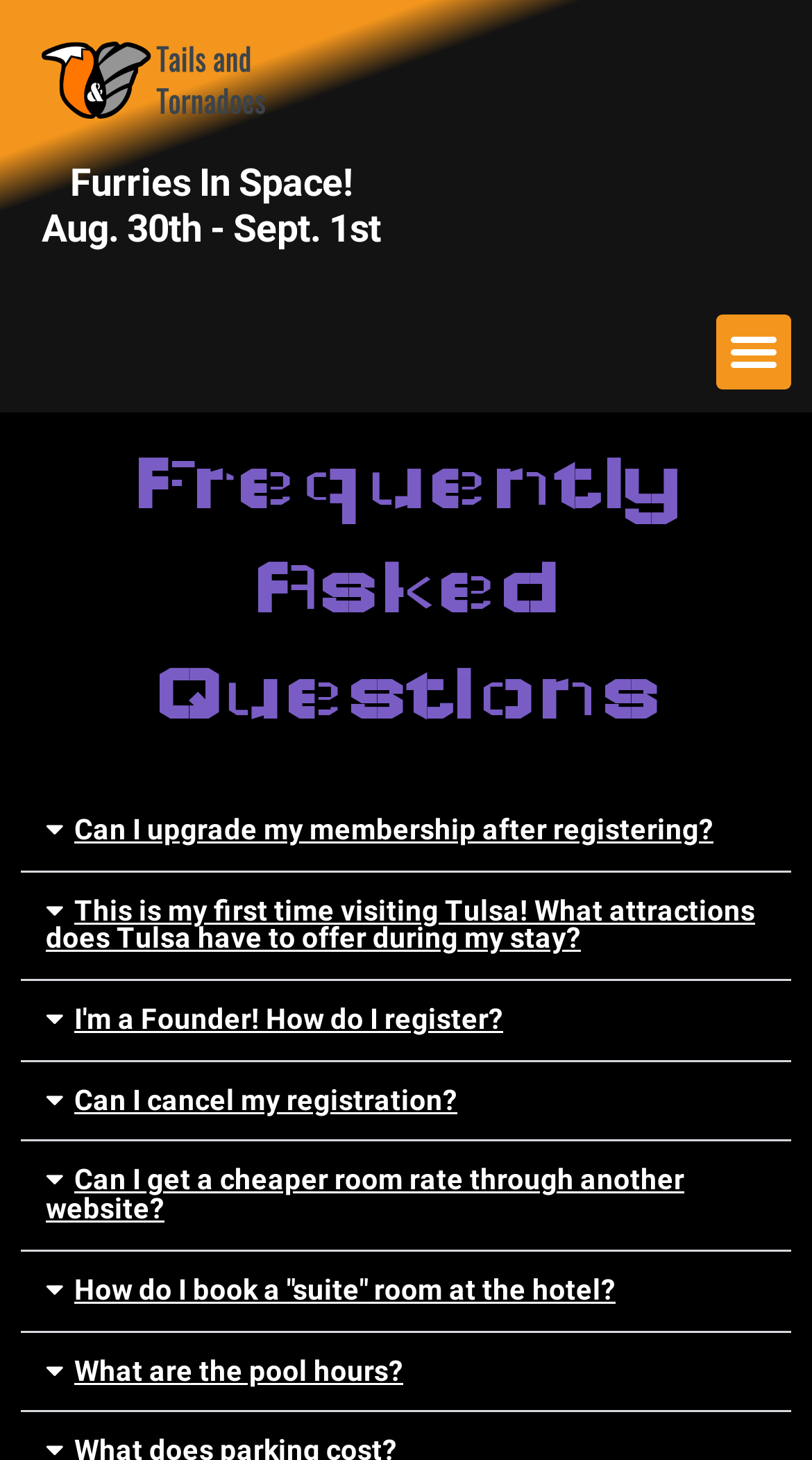Based on the element description: "Blocked Drains Maidstone", identify the UI element and provide its bounding box coordinates. Use four float numbers between 0 and 1, [left, top, right, bottom].

None